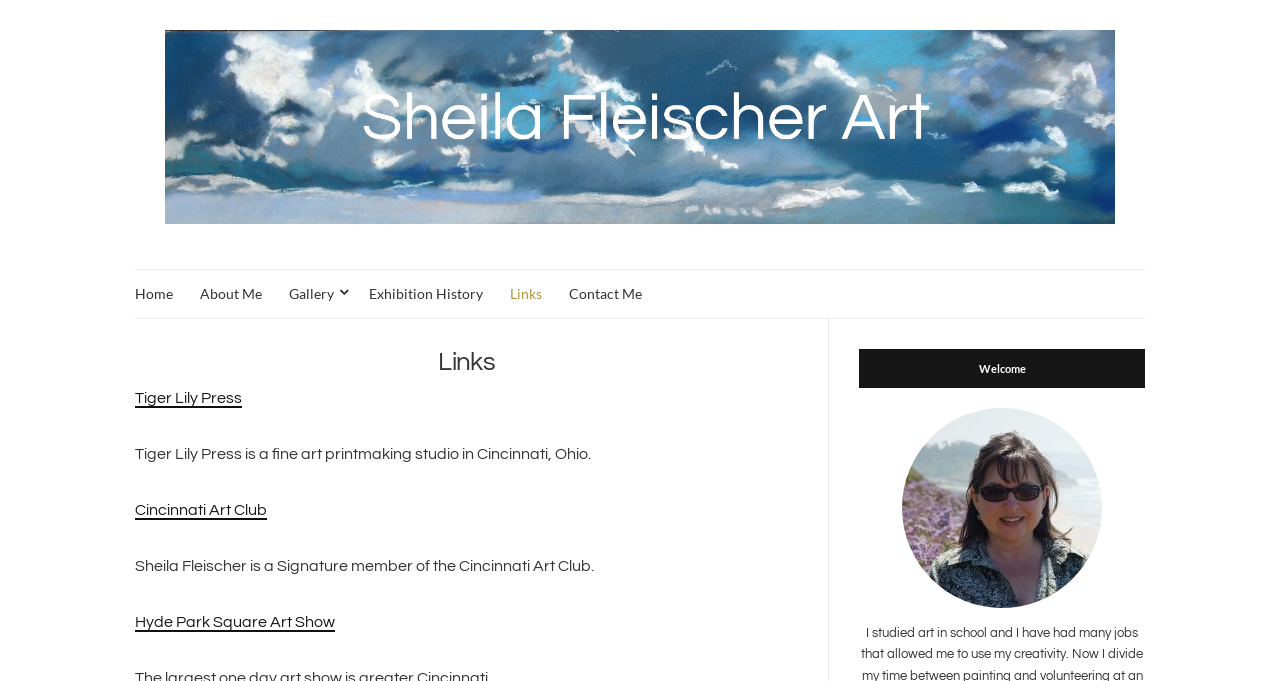Bounding box coordinates must be specified in the format (top-left x, top-left y, bottom-right x, bottom-right y). All values should be floating point numbers between 0 and 1. What are the bounding box coordinates of the UI element described as: Gallery

[0.226, 0.415, 0.267, 0.448]